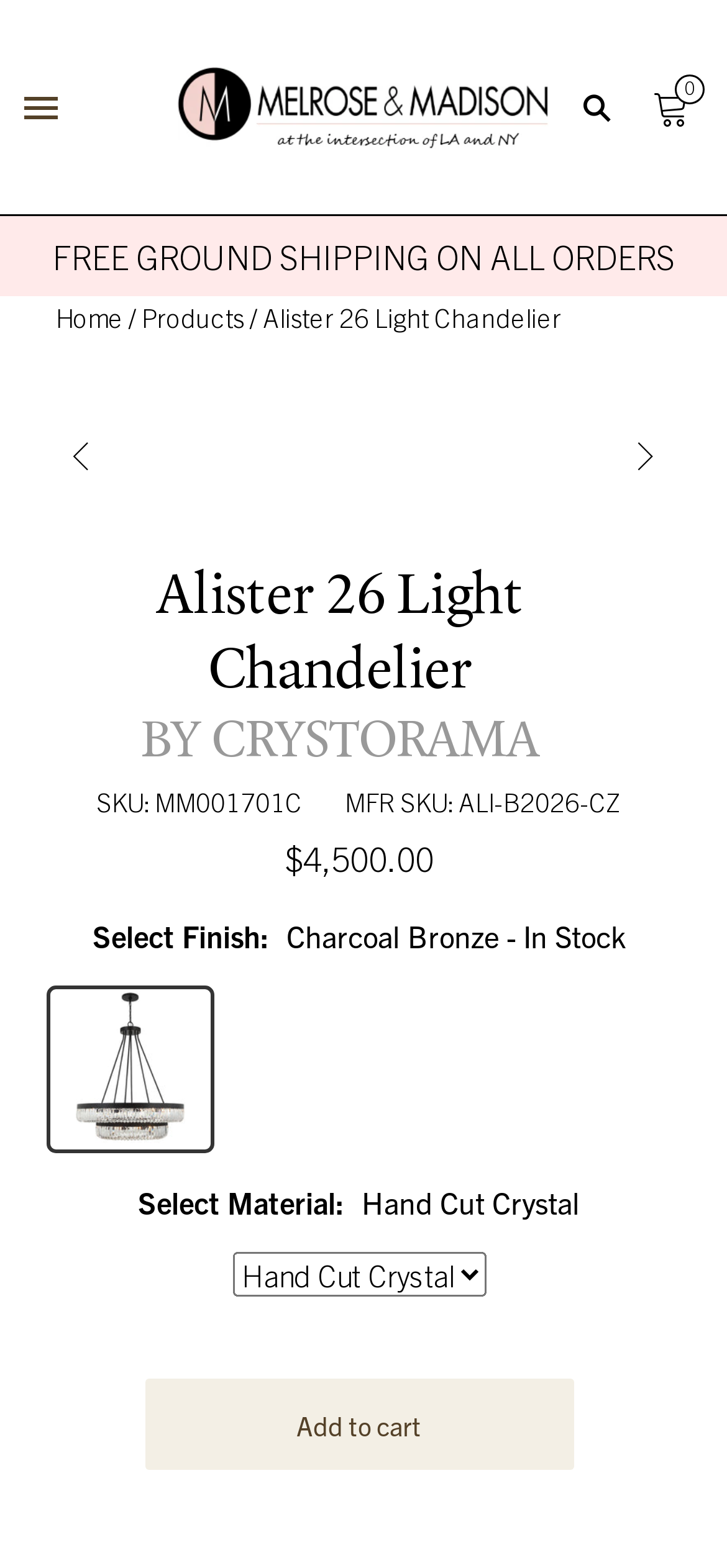Create an in-depth description of the webpage, covering main sections.

The webpage is about a product, specifically the Alister 26 Light Chandelier. At the top left corner, there is a menu button accompanied by a small image. Next to it, there is a search bar with a search button and a magnifying glass icon. On the top right corner, there is a link with a small image, possibly indicating the number of items in a cart.

Below the top navigation, there is a prominent announcement about free ground shipping on all orders. The main navigation menu follows, with links to the home page, products, and the current product page. The product name, Alister 26 Light Chandelier, is displayed prominently.

On the left side, there are several thumbnail images of the product, showcasing different views, including a lifestyle view and an item dimensions view. On the right side, there is a section with product details, including the product name, SKU, MFR SKU, and price, which is $4,500.00.

Below the product details, there are two headings, one for selecting the finish, which is Charcoal Bronze and in stock, and another for selecting the material, which is Hand Cut Crystal. There is a combobox for selecting the material. Finally, there is an "Add to cart" button at the bottom of the page.